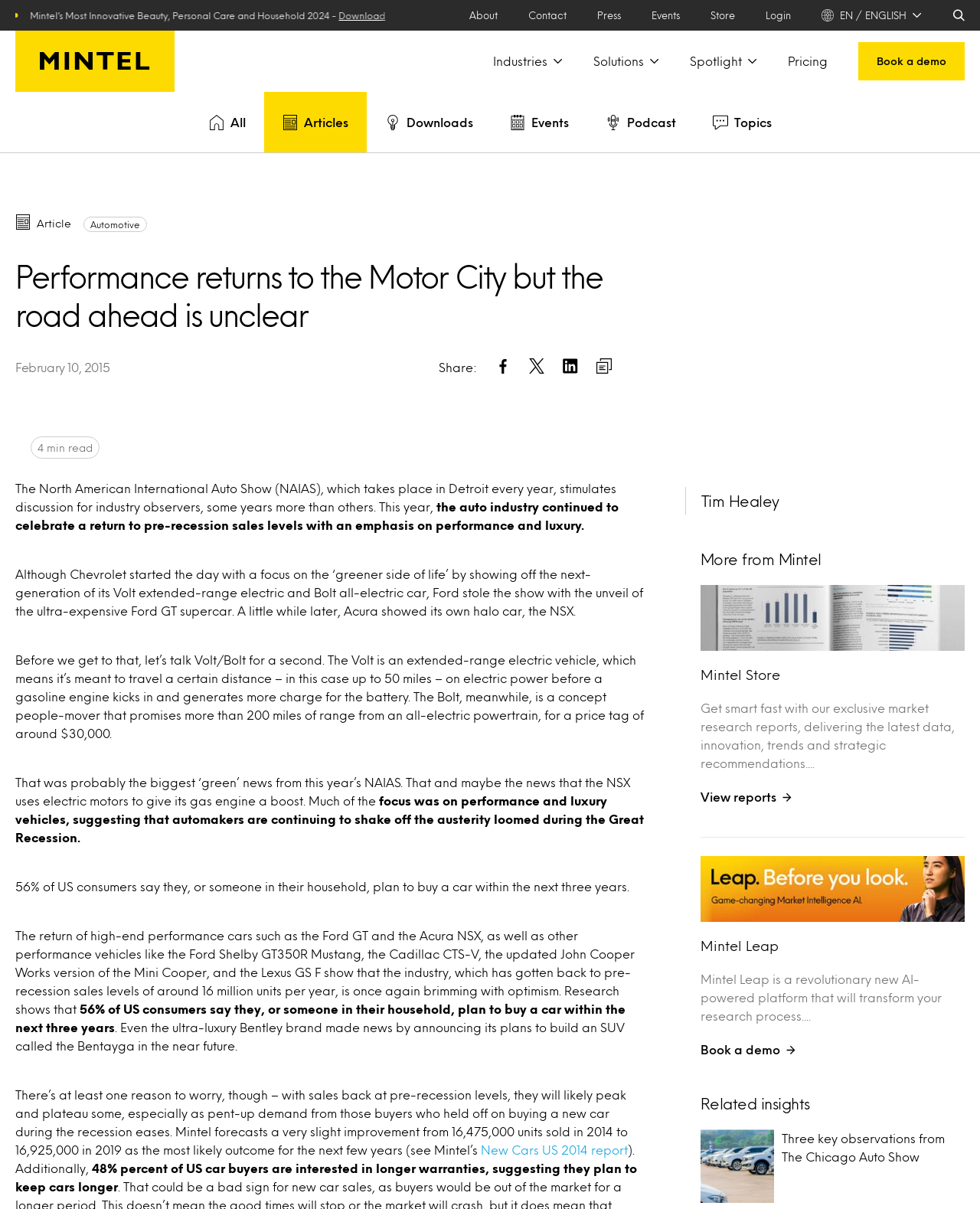What is the topic of the article?
Based on the screenshot, provide a one-word or short-phrase response.

Automotive industry